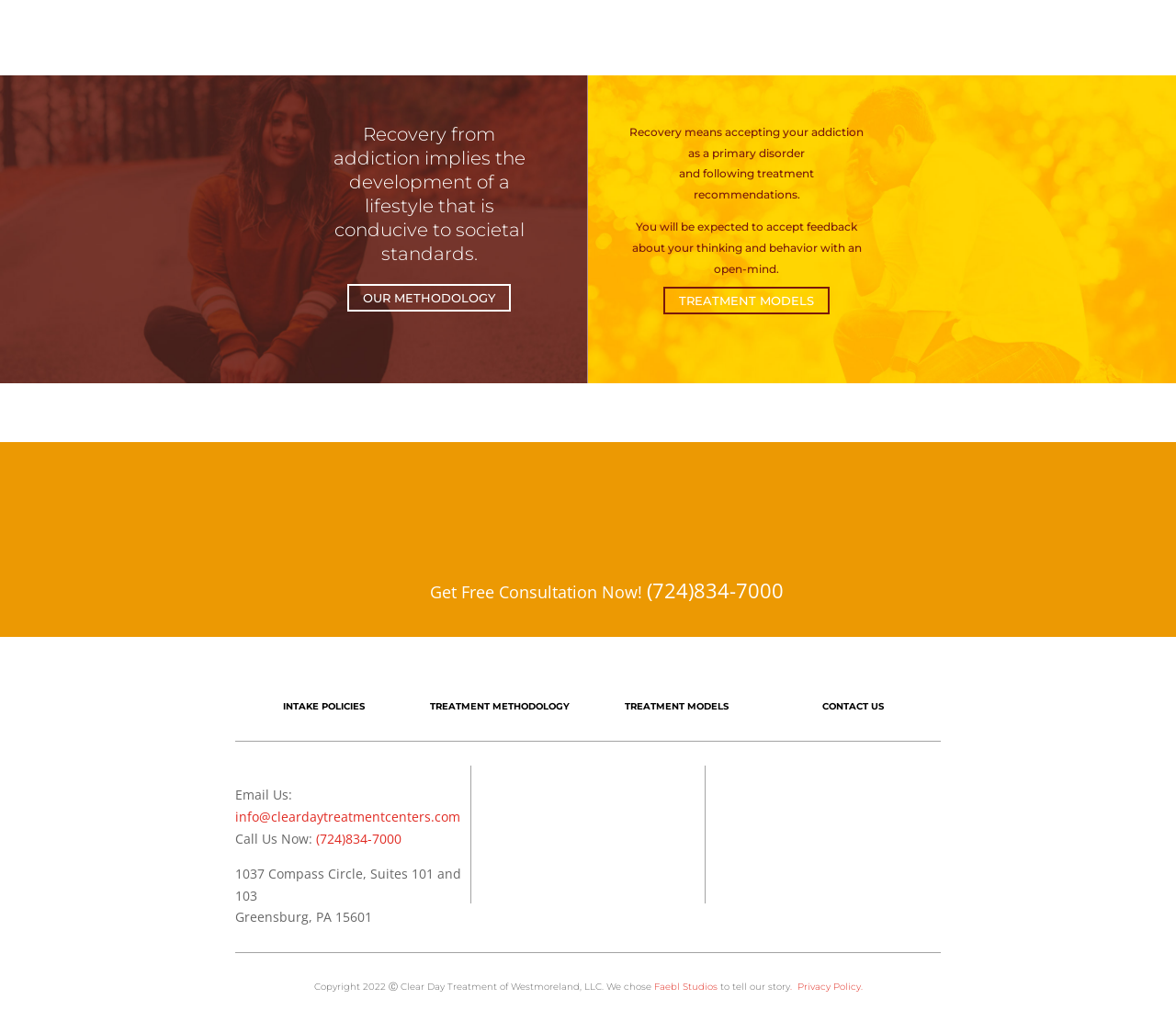Based on the element description, predict the bounding box coordinates (top-left x, top-left y, bottom-right x, bottom-right y) for the UI element in the screenshot: CONTACT US

[0.699, 0.685, 0.751, 0.697]